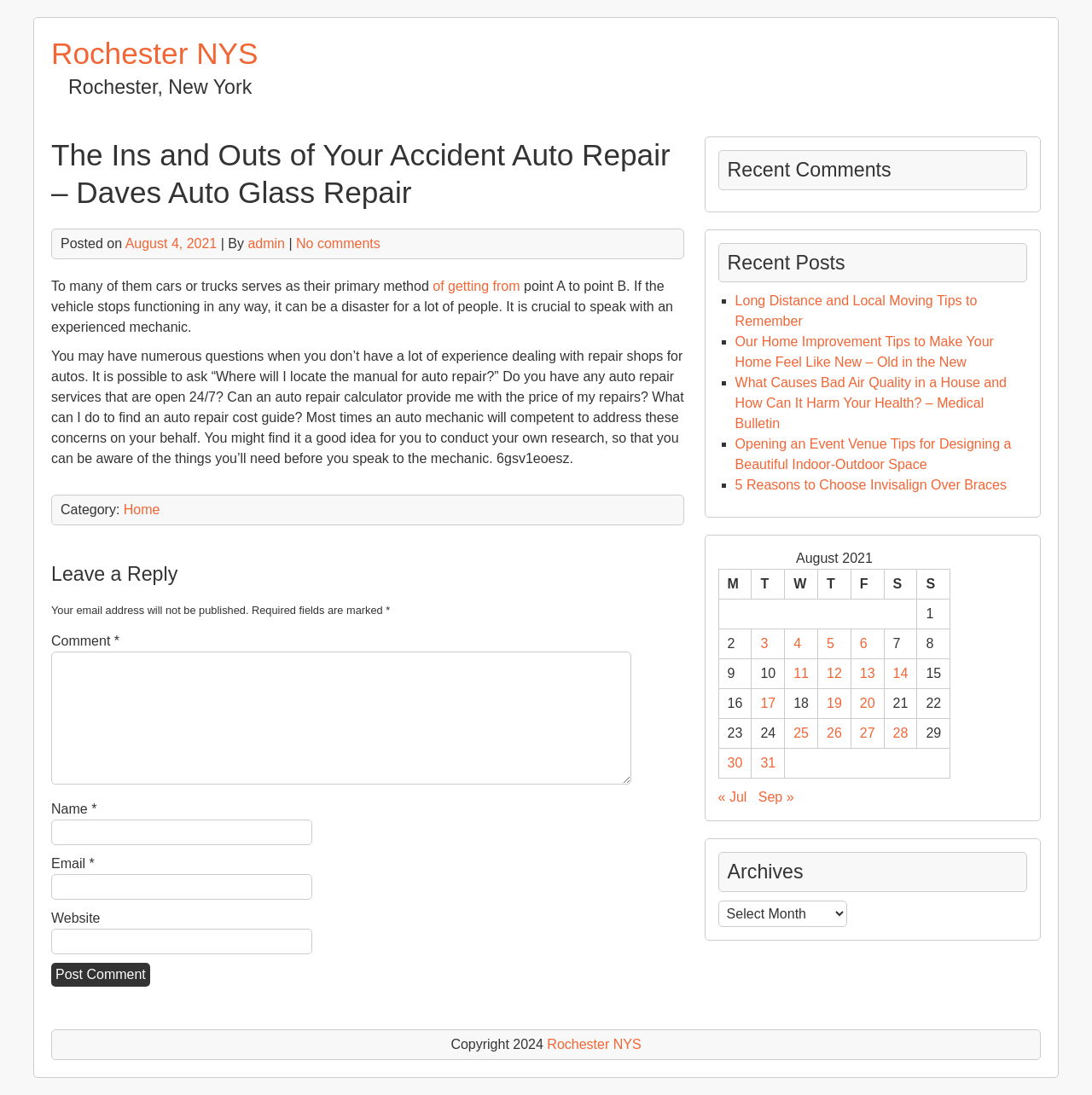Locate the bounding box coordinates of the clickable region necessary to complete the following instruction: "Click the 'Leave a Reply' link". Provide the coordinates in the format of four float numbers between 0 and 1, i.e., [left, top, right, bottom].

[0.047, 0.511, 0.627, 0.538]